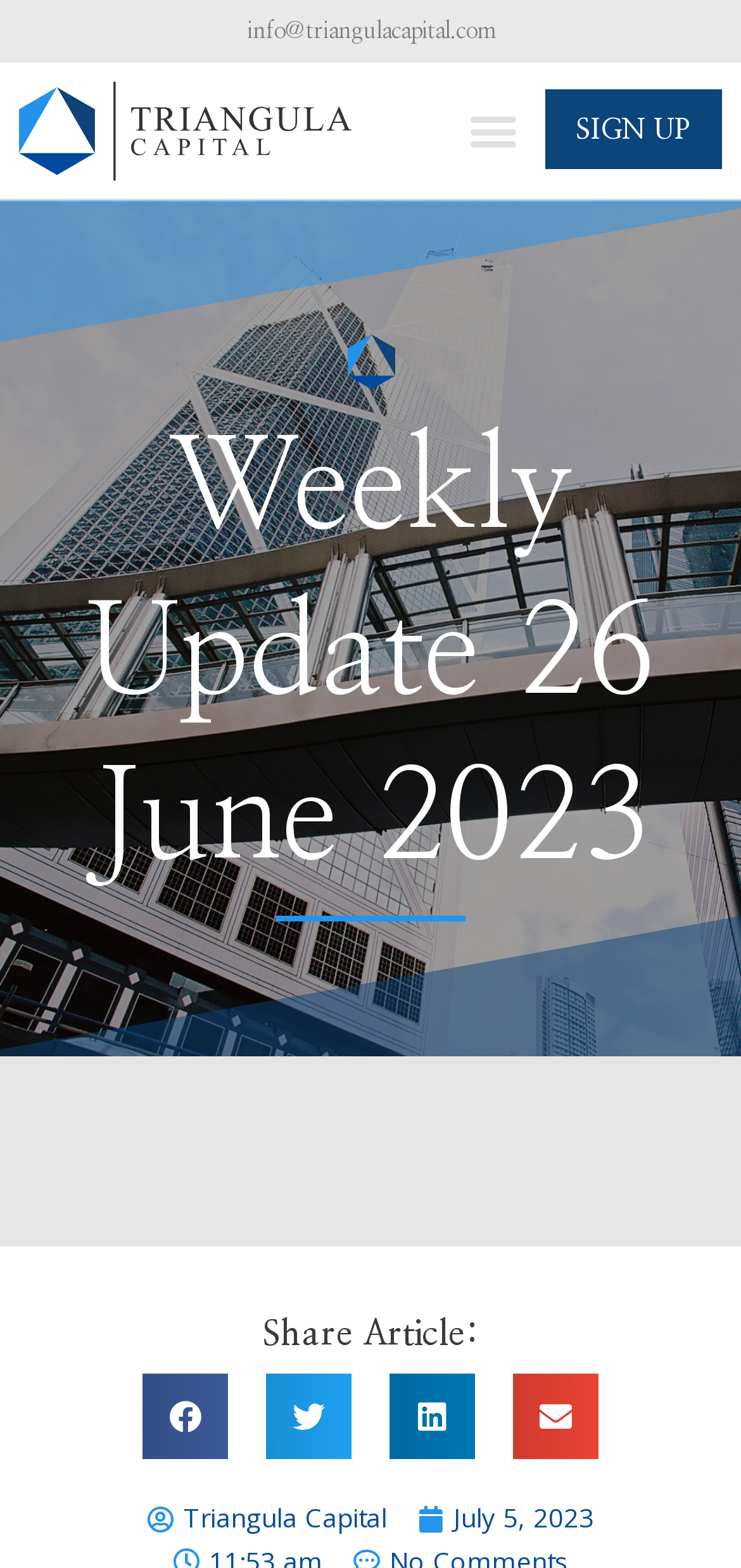Bounding box coordinates are specified in the format (top-left x, top-left y, bottom-right x, bottom-right y). All values are floating point numbers bounded between 0 and 1. Please provide the bounding box coordinate of the region this sentence describes: Triangula Capital

[0.199, 0.955, 0.522, 0.983]